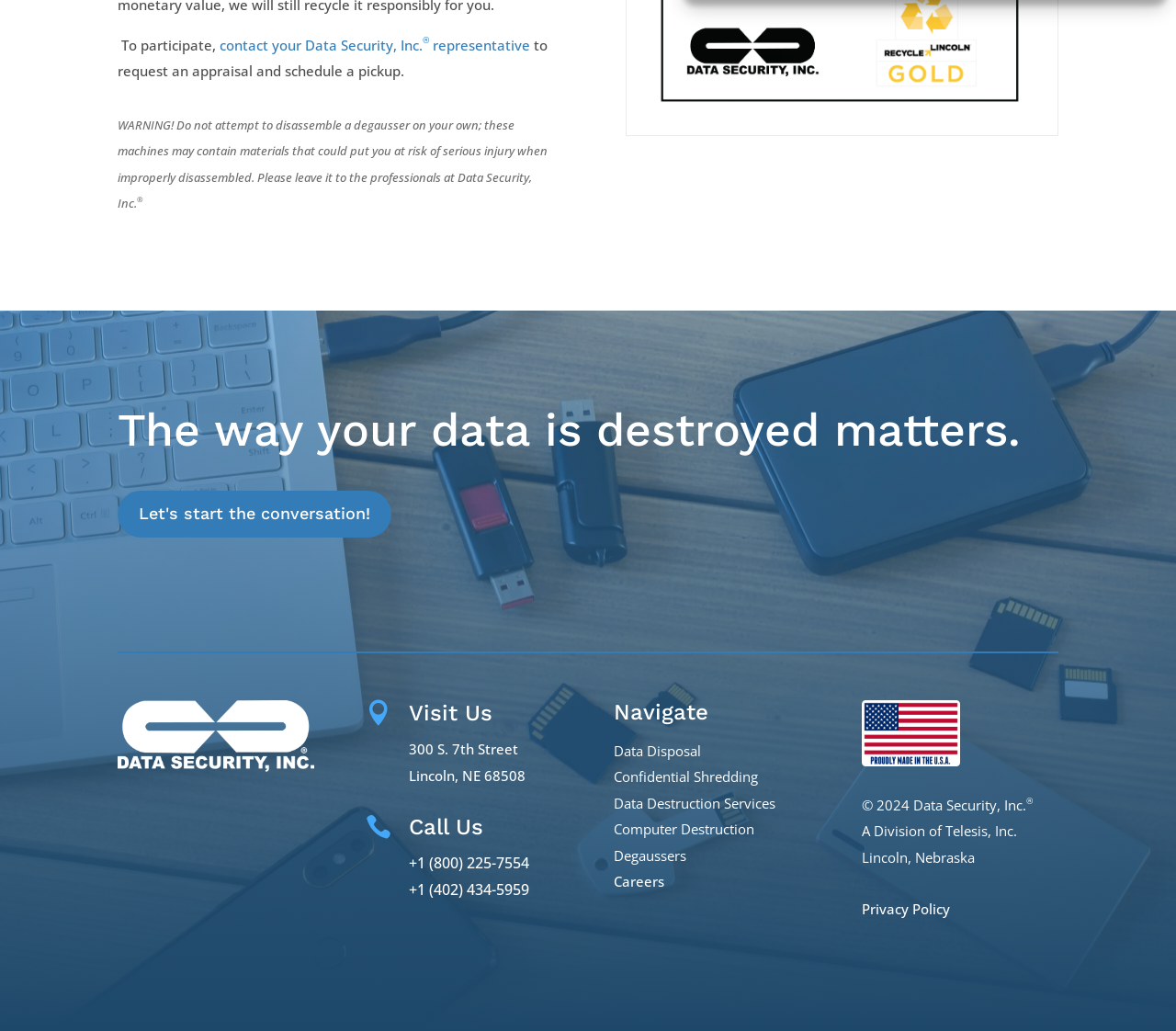Please respond to the question using a single word or phrase:
What is the warning about on this webpage?

Degausser disassembly